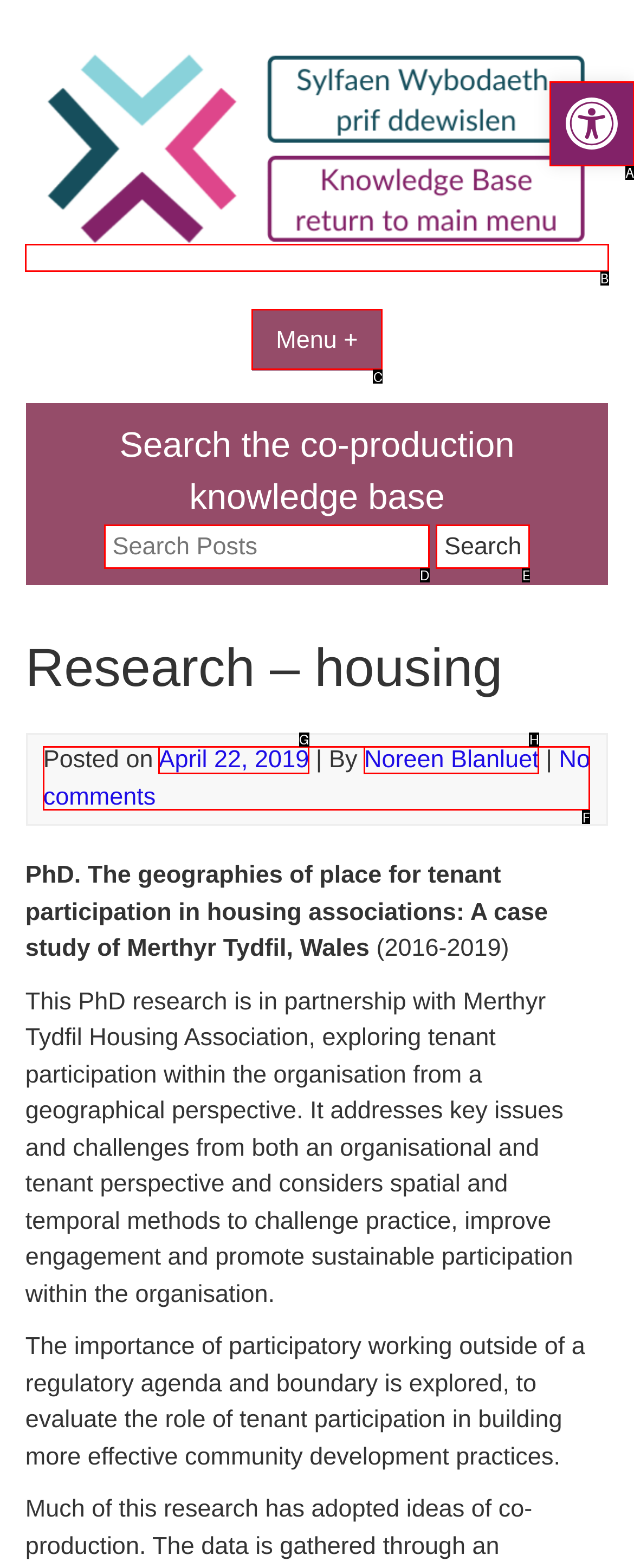Which choice should you pick to execute the task: Click on the menu
Respond with the letter associated with the correct option only.

C